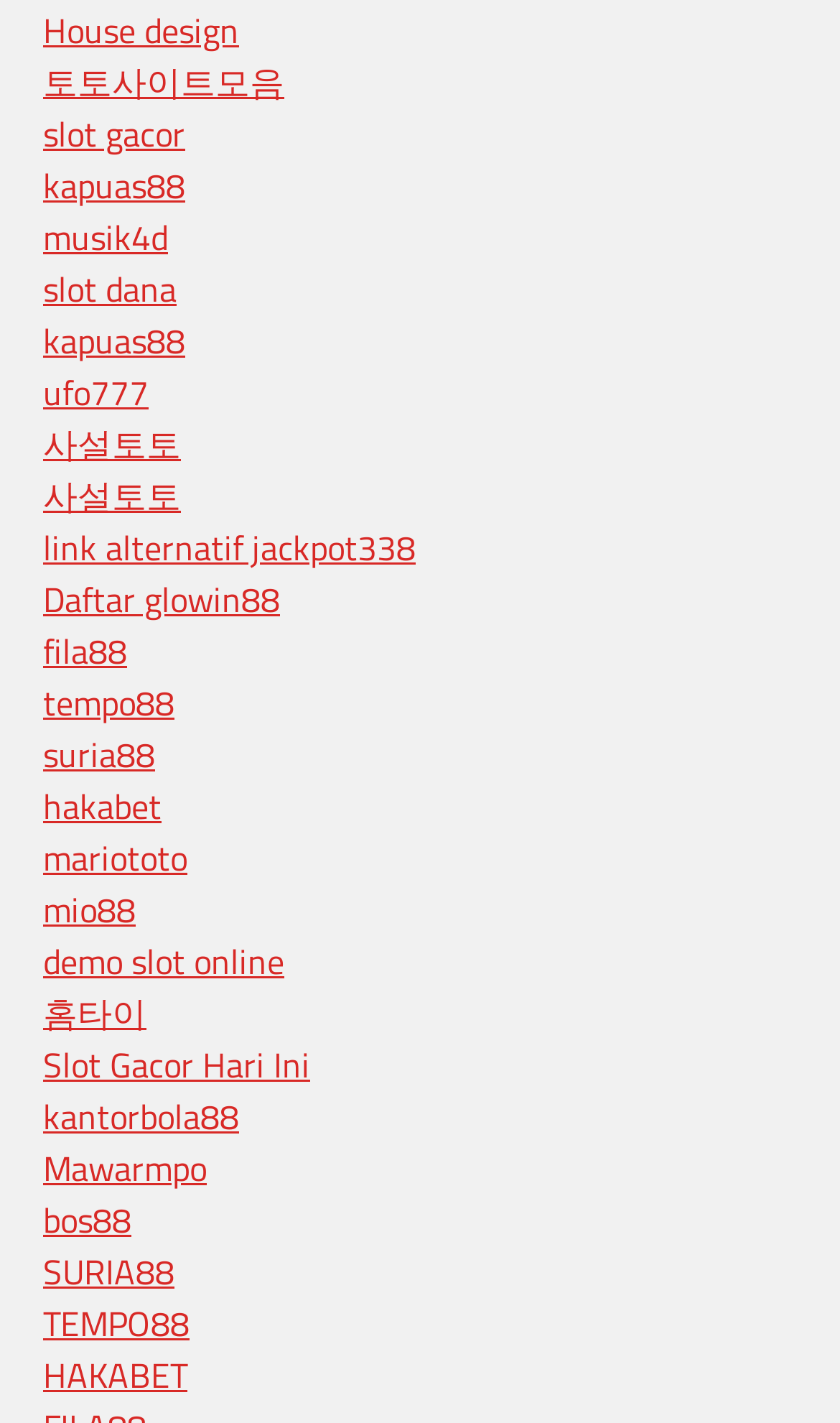Provide the bounding box coordinates for the area that should be clicked to complete the instruction: "Visit 토토사이트모음".

[0.051, 0.039, 0.338, 0.076]